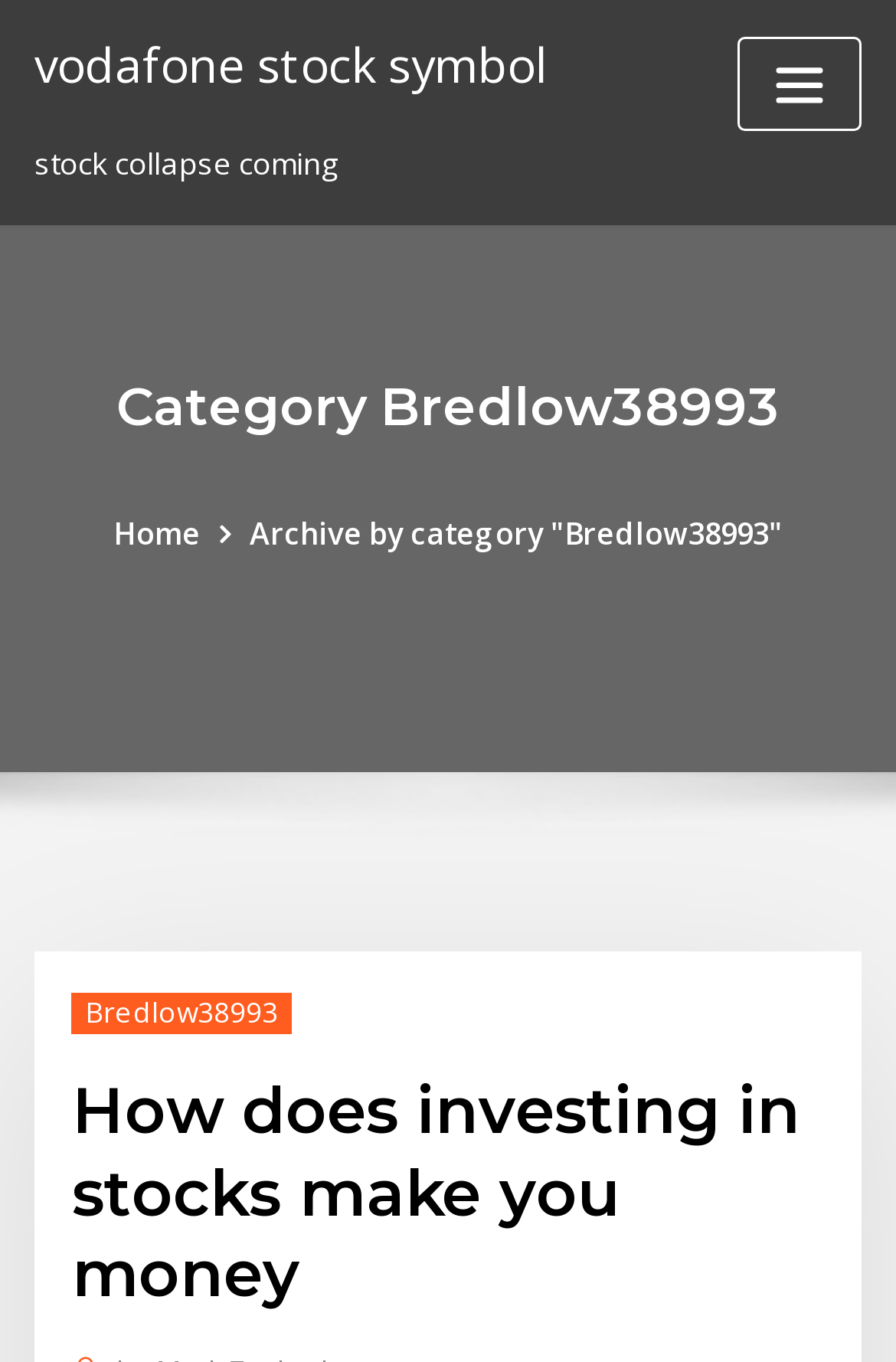Analyze the image and deliver a detailed answer to the question: What is the purpose of the button at the top-right corner?

I identified the button element 'Toggle navigation' located at the top-right corner of the webpage, which suggests that it is used to toggle the navigation menu.